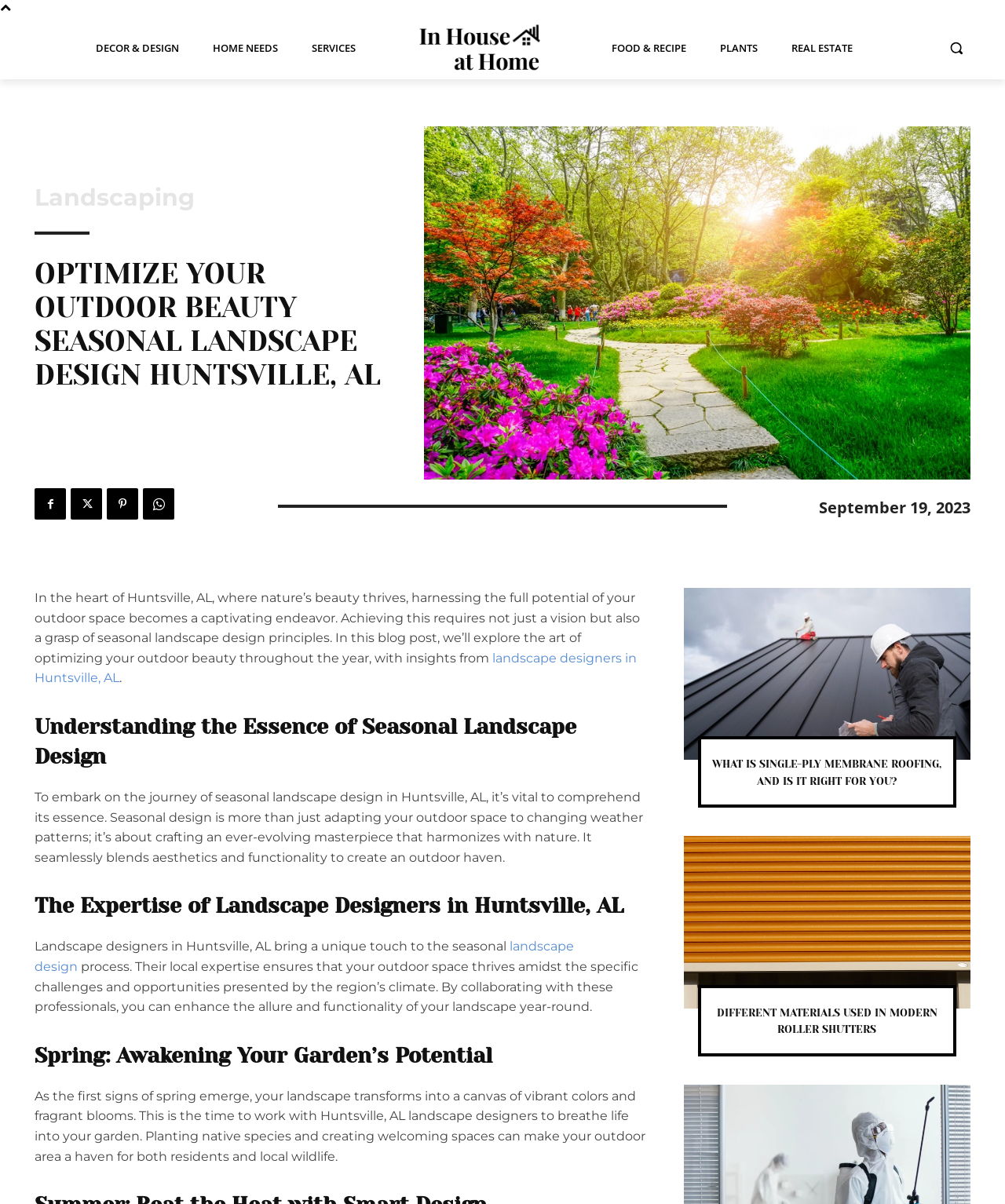Using the element description: "Food & Recipe", determine the bounding box coordinates. The coordinates should be in the format [left, top, right, bottom], with values between 0 and 1.

[0.598, 0.014, 0.694, 0.066]